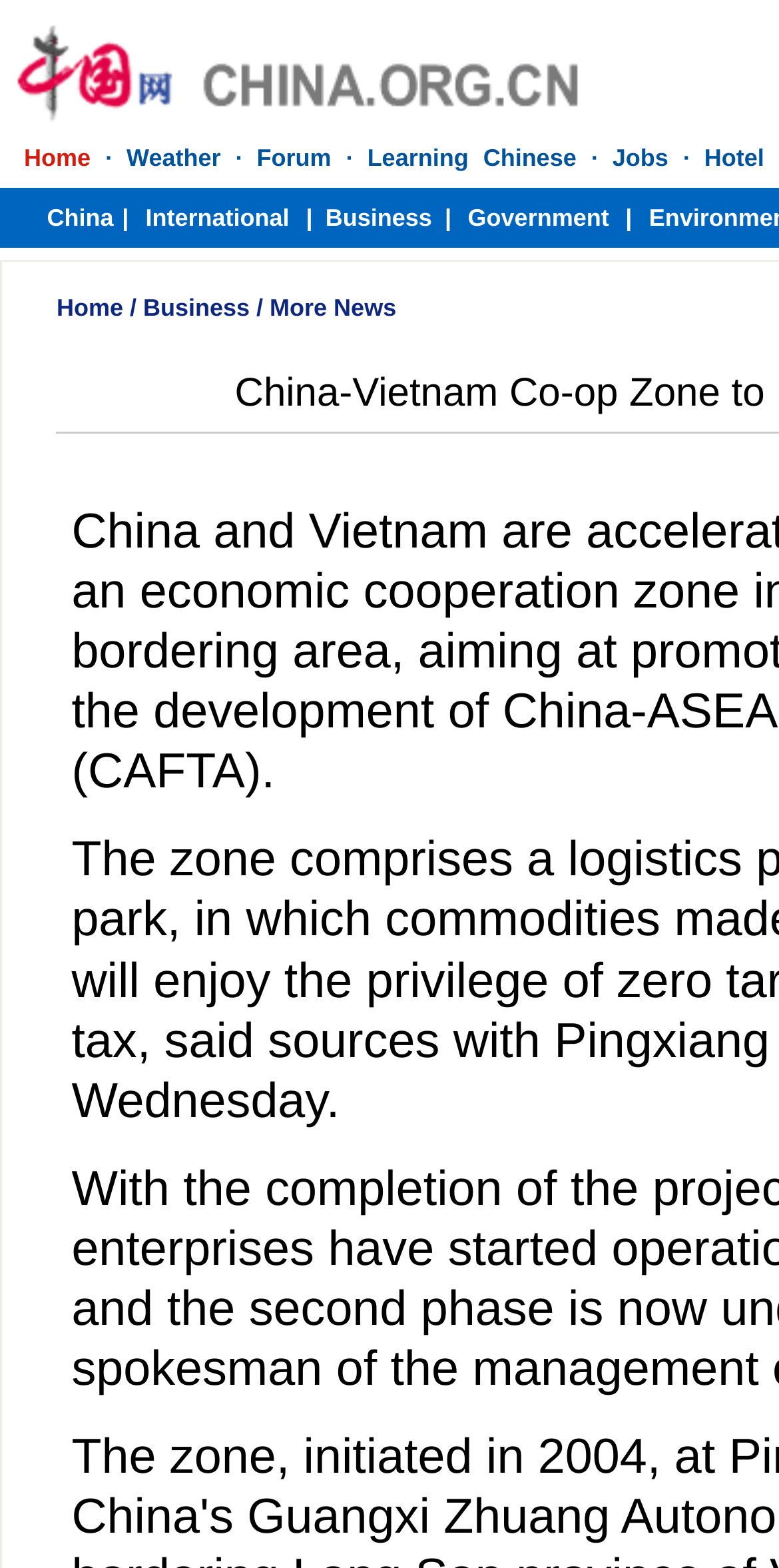Using the webpage screenshot, find the UI element described by Business. Provide the bounding box coordinates in the format (top-left x, top-left y, bottom-right x, bottom-right y), ensuring all values are floating point numbers between 0 and 1.

[0.184, 0.187, 0.321, 0.205]